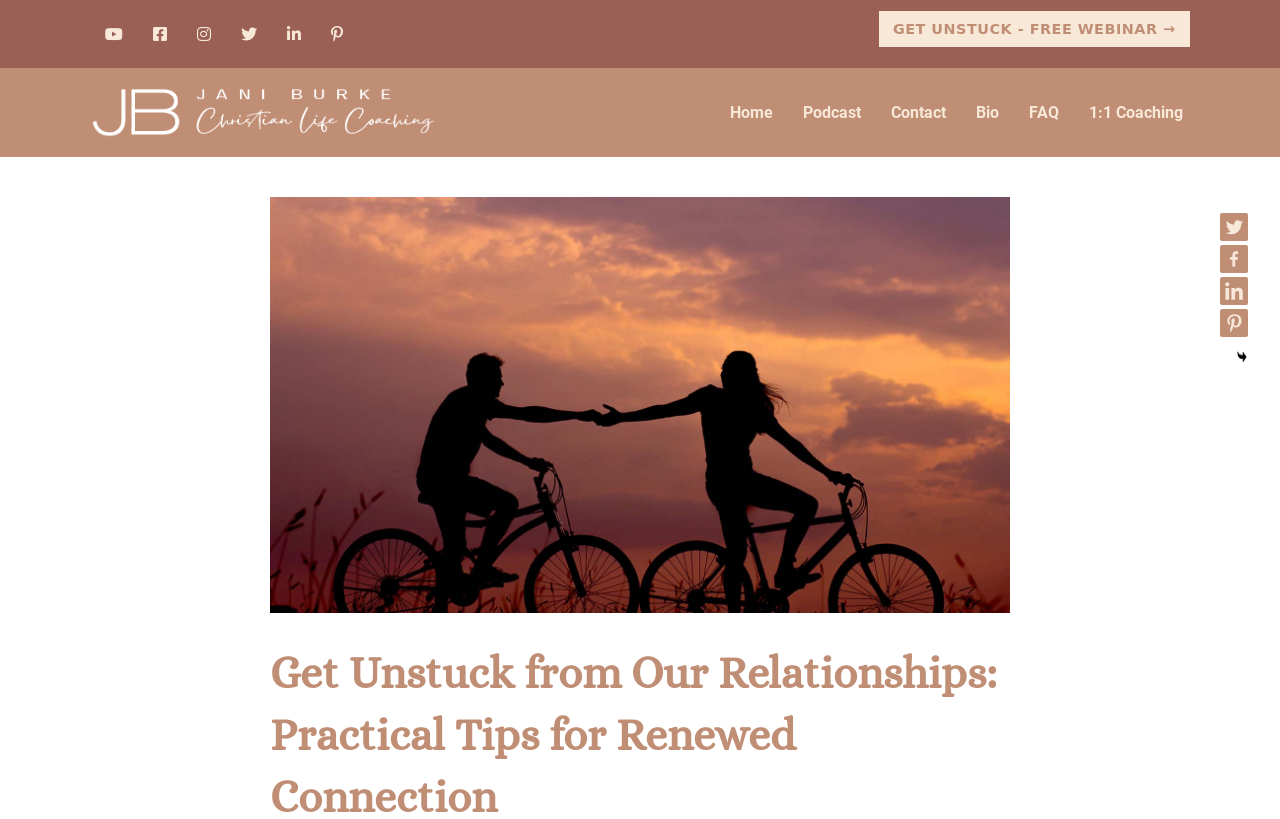Determine the bounding box coordinates of the clickable region to follow the instruction: "Click on the Twitter link".

[0.953, 0.26, 0.975, 0.294]